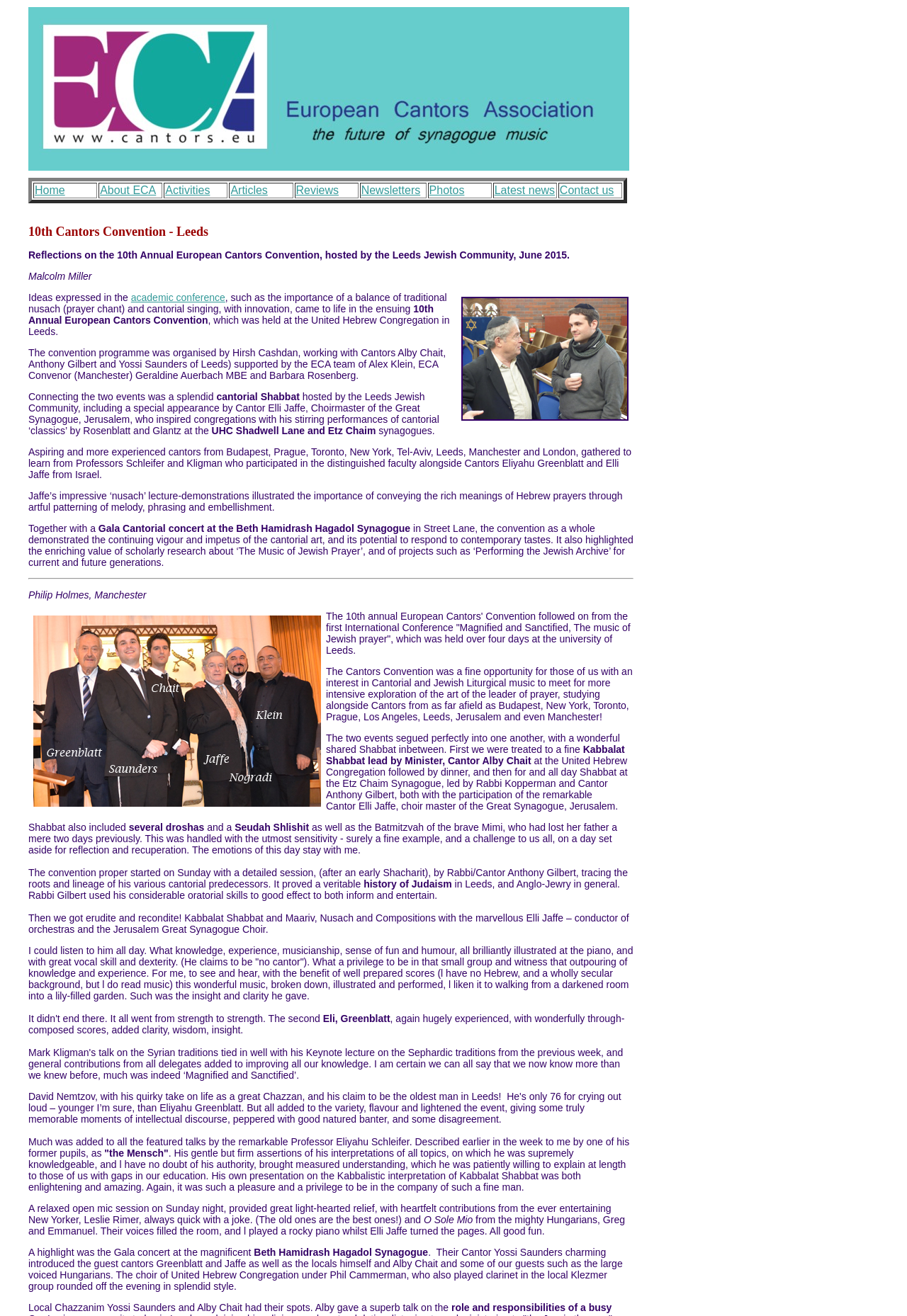Determine the bounding box coordinates for the area that should be clicked to carry out the following instruction: "Read the article 'How Castor Oil Massage Can Help Treat Erectile Dysfunction'".

None